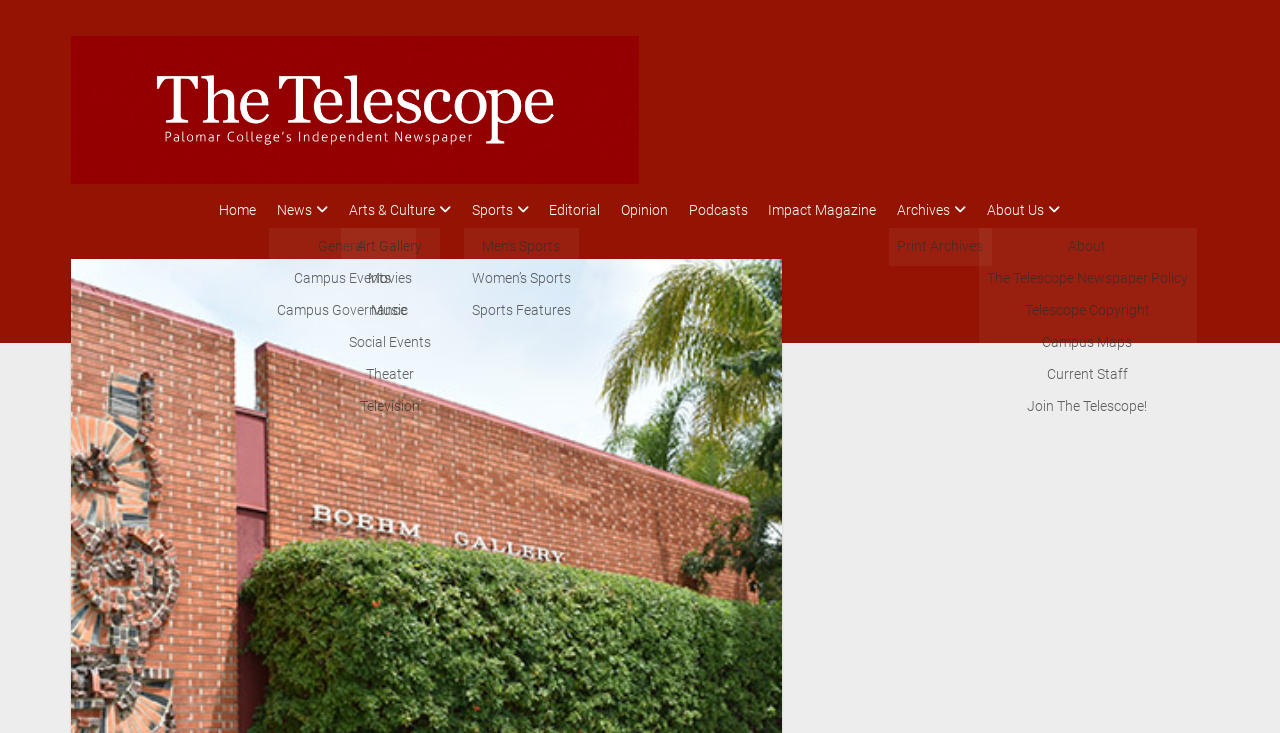Please locate the bounding box coordinates of the element that should be clicked to achieve the given instruction: "Visit The Telescope brand website".

[0.056, 0.202, 0.499, 0.264]